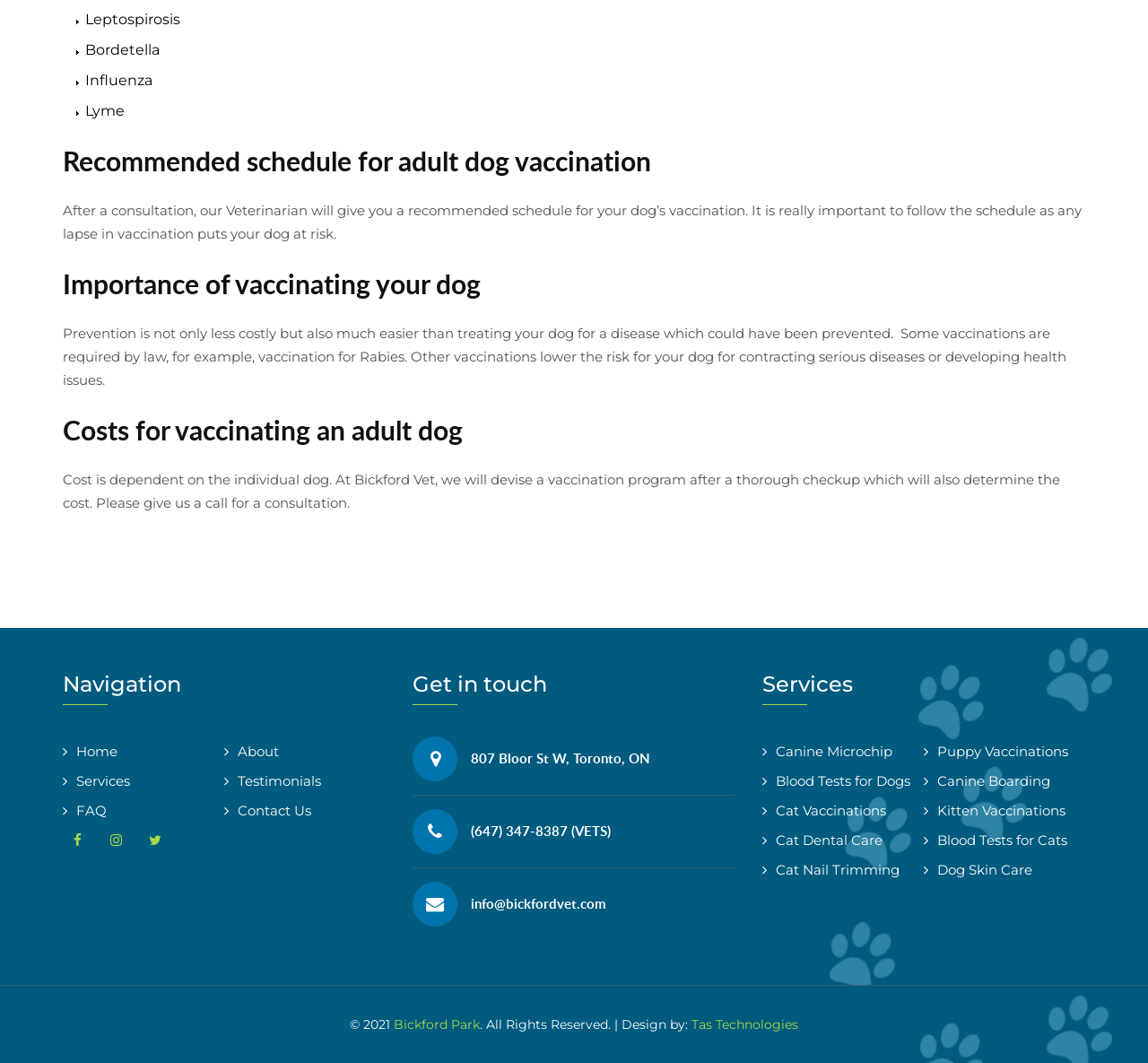What services are offered by Bickford Vet?
Refer to the screenshot and answer in one word or phrase.

vaccinations, microchip, boarding, etc.